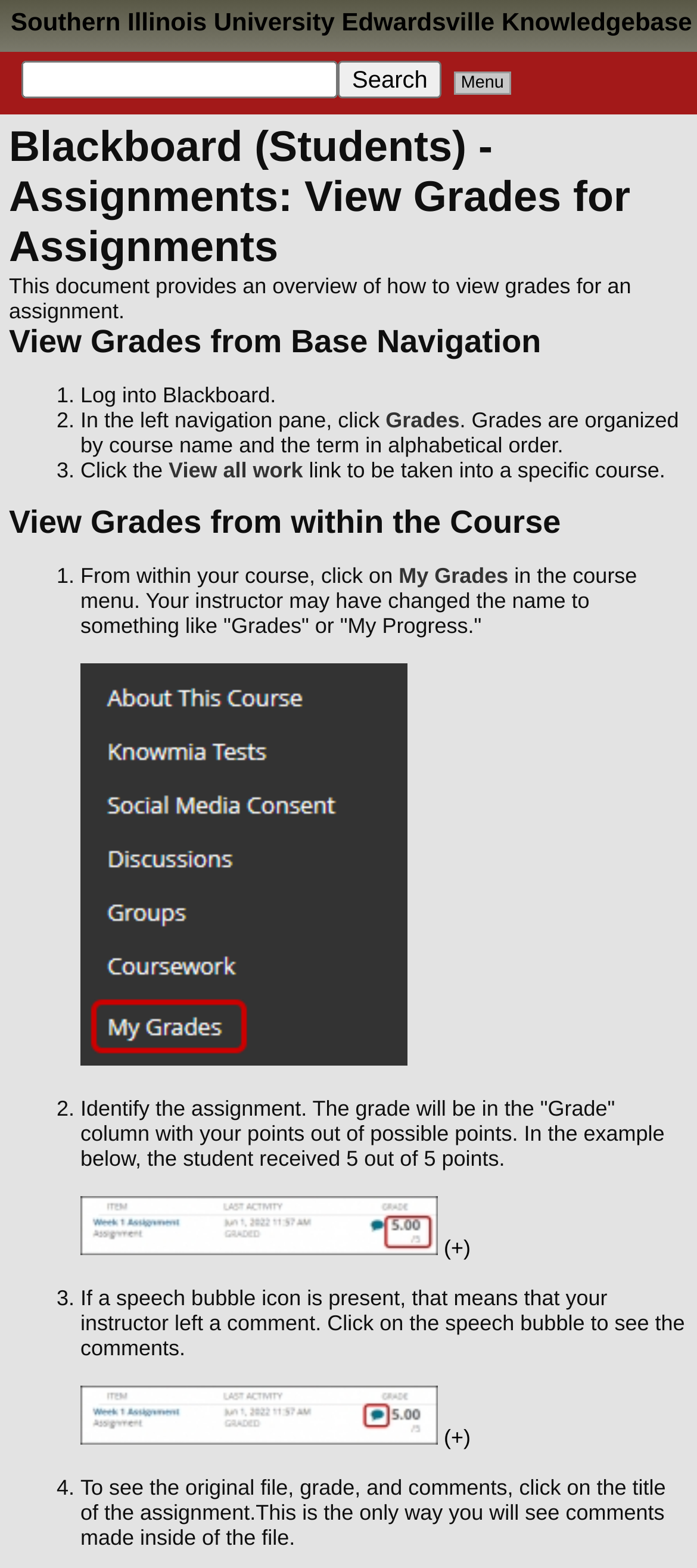How can you see the original file, grade, and comments?
Look at the image and answer with only one word or phrase.

Click on the title of the assignment